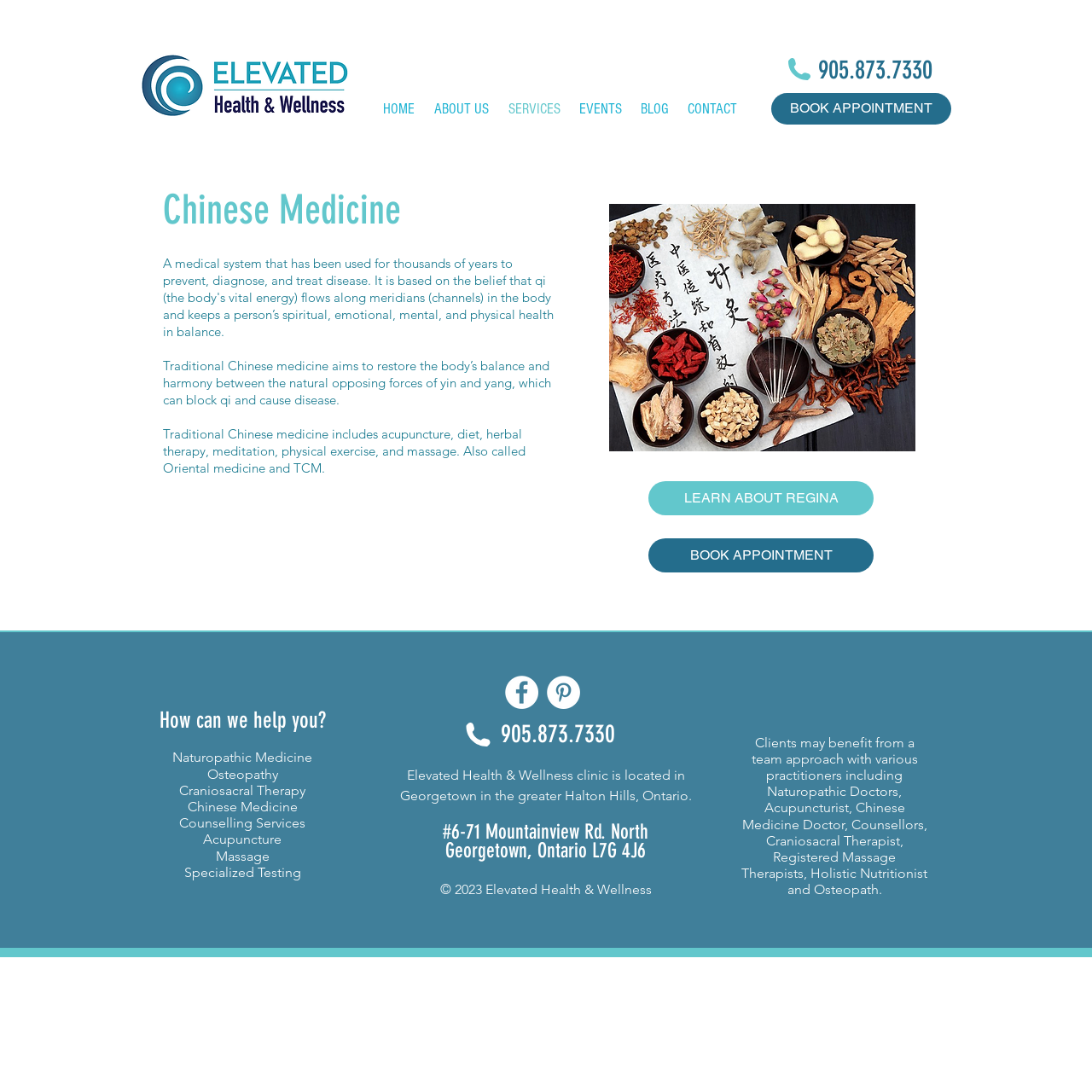Find the bounding box coordinates of the element's region that should be clicked in order to follow the given instruction: "Click the 'BOOK APPOINTMENT' button". The coordinates should consist of four float numbers between 0 and 1, i.e., [left, top, right, bottom].

[0.706, 0.085, 0.871, 0.114]